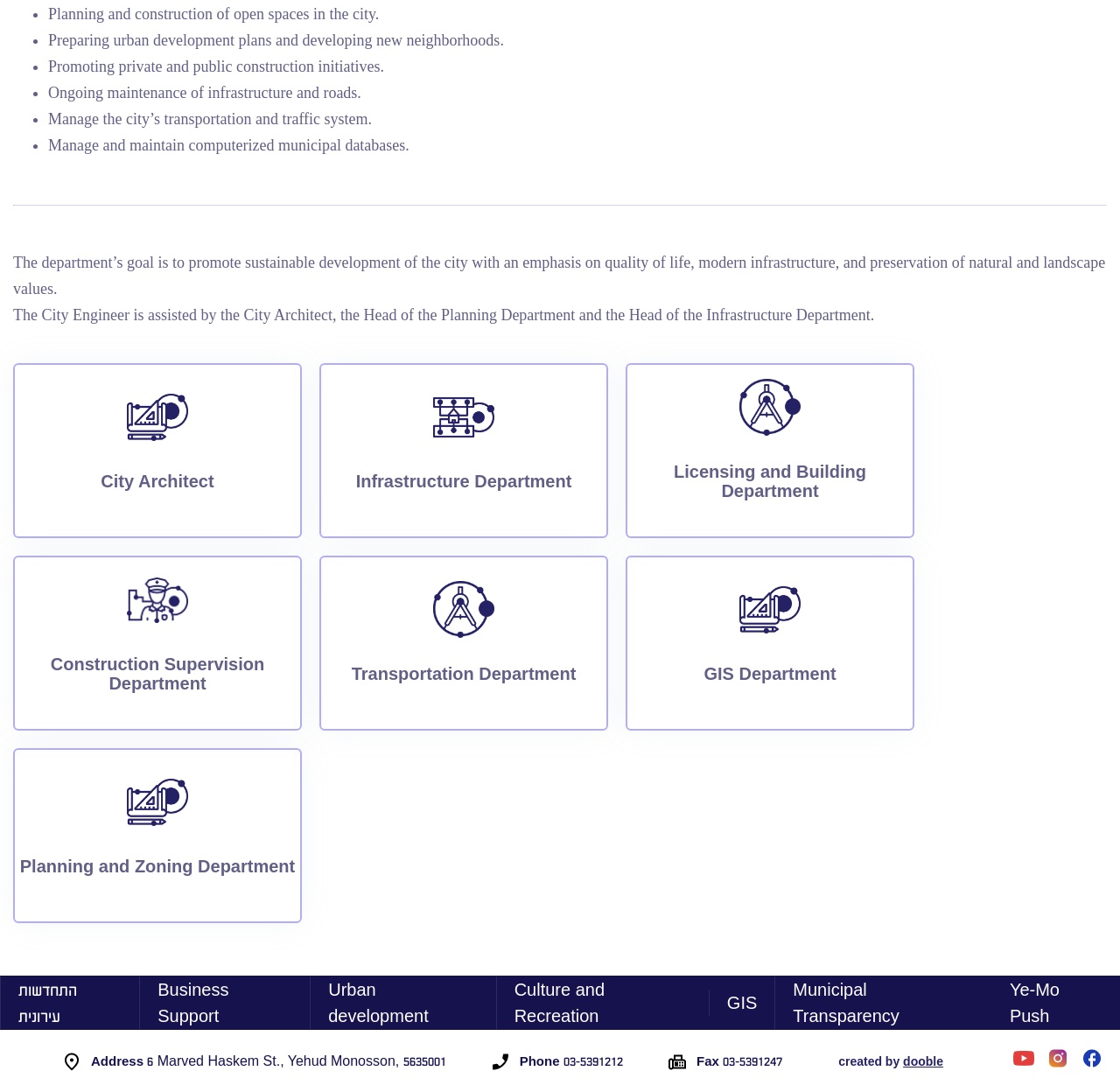Pinpoint the bounding box coordinates of the clickable area necessary to execute the following instruction: "Log in to the community". The coordinates should be given as four float numbers between 0 and 1, namely [left, top, right, bottom].

None